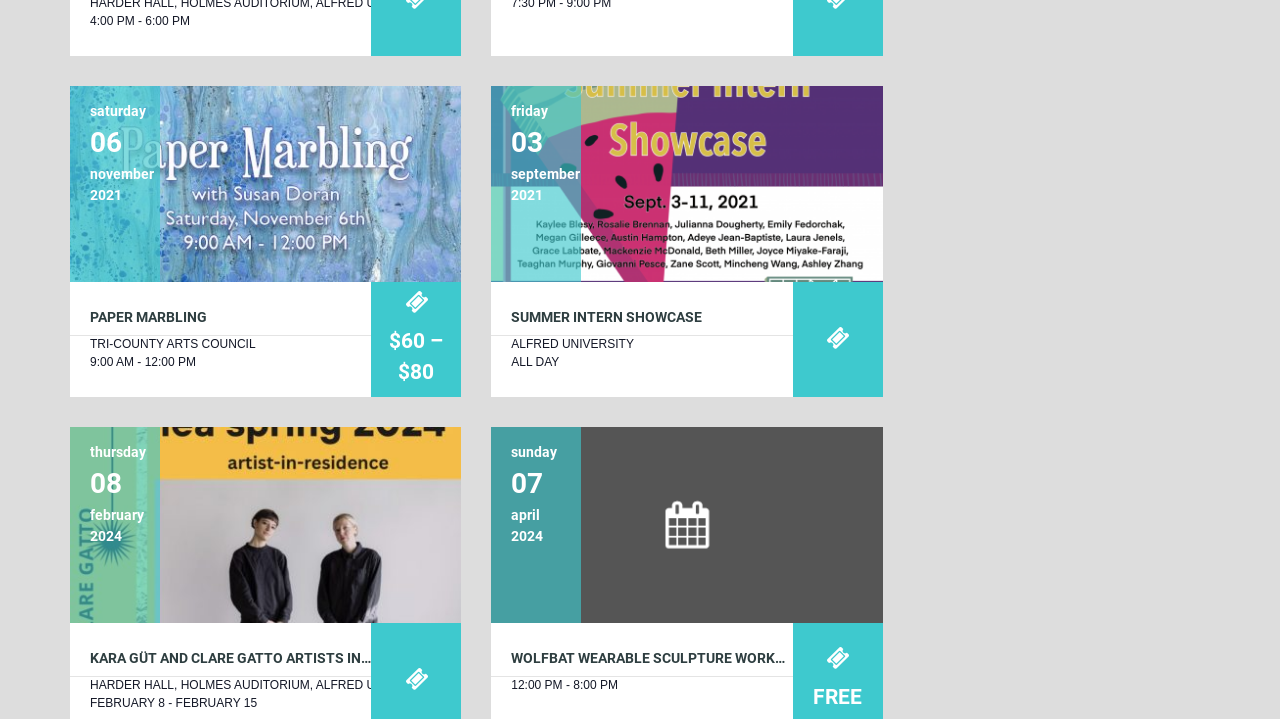What is the date of the Paper Marbling event?
Refer to the image and answer the question using a single word or phrase.

Saturday, November 6, 2021